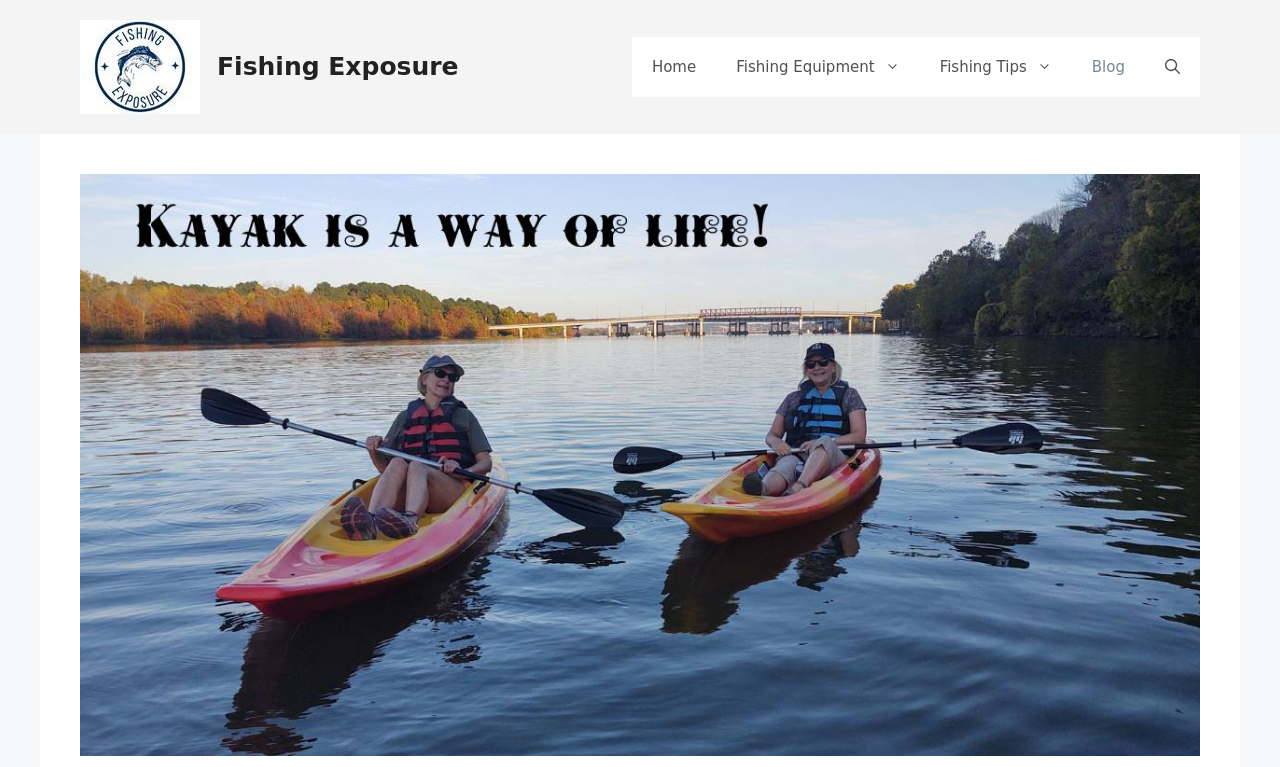What is the name of the image on the top-left corner?
Based on the screenshot, provide your answer in one word or phrase.

Fishing Exposure